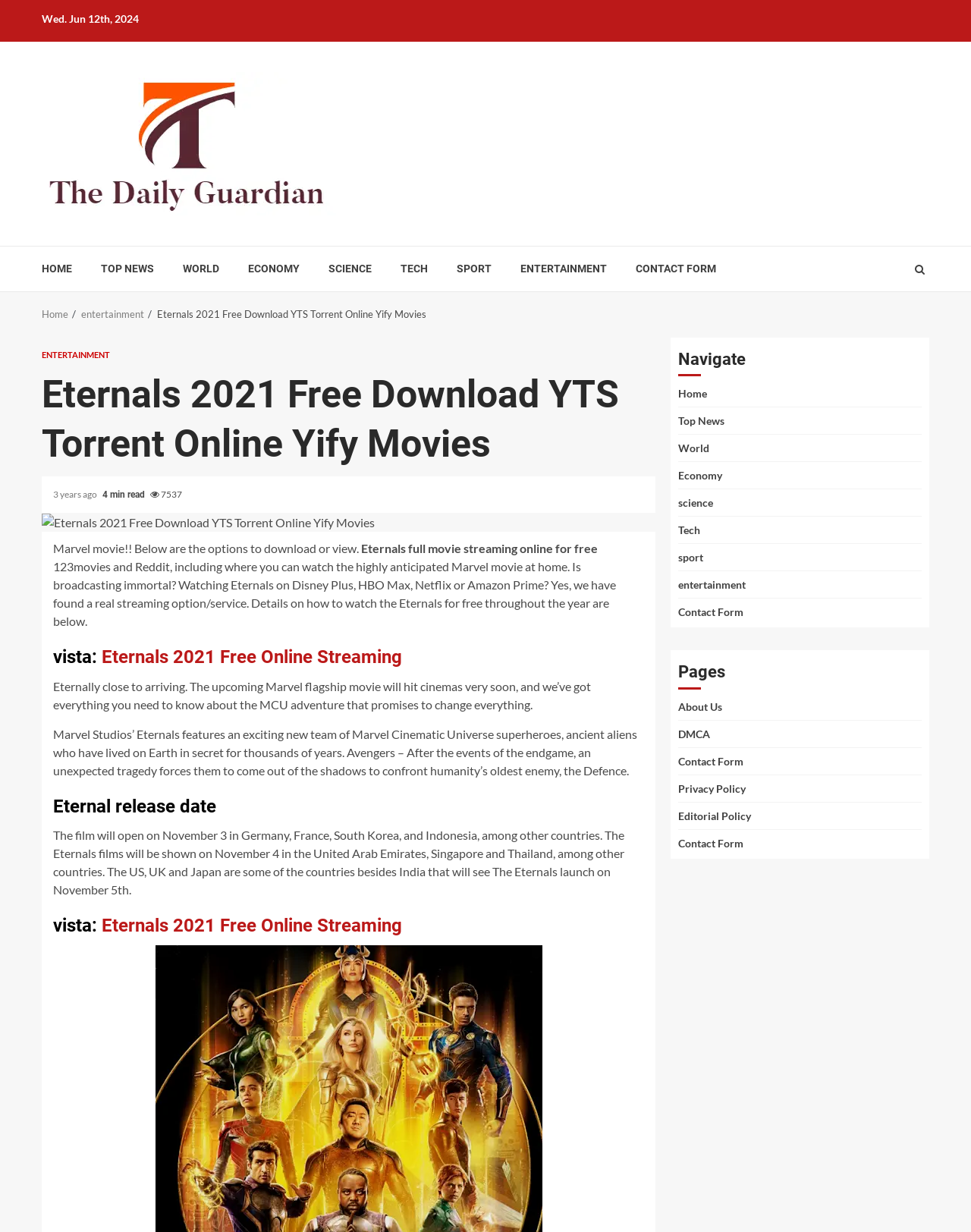Explain in detail what is displayed on the webpage.

This webpage appears to be a news article or blog post about the Marvel movie "Eternals". At the top of the page, there is a date "Wed. Jun 12th, 2024" and a logo of "The-Daily-Guardian". Below the logo, there are several navigation links, including "HOME", "TOP NEWS", "WORLD", "ECONOMY", "SCIENCE", "TECH", "SPORT", "ENTERTAINMENT", and "CONTACT FORM". 

The main content of the page is divided into several sections. The first section has a heading "Eternals 2021 Free Download YTS Torrent Online Yify Movies" and contains a brief introduction to the movie. Below this section, there is an image related to the movie. 

The next section has a heading "vista: Eternals 2021 Free Online Streaming" and provides information about how to watch the movie online for free. This section is followed by a brief summary of the movie's plot and its release date in different countries.

There are several other sections on the page, including a navigation menu on the right side with links to various pages such as "About Us", "DMCA", "Contact Form", "Privacy Policy", and "Editorial Policy".